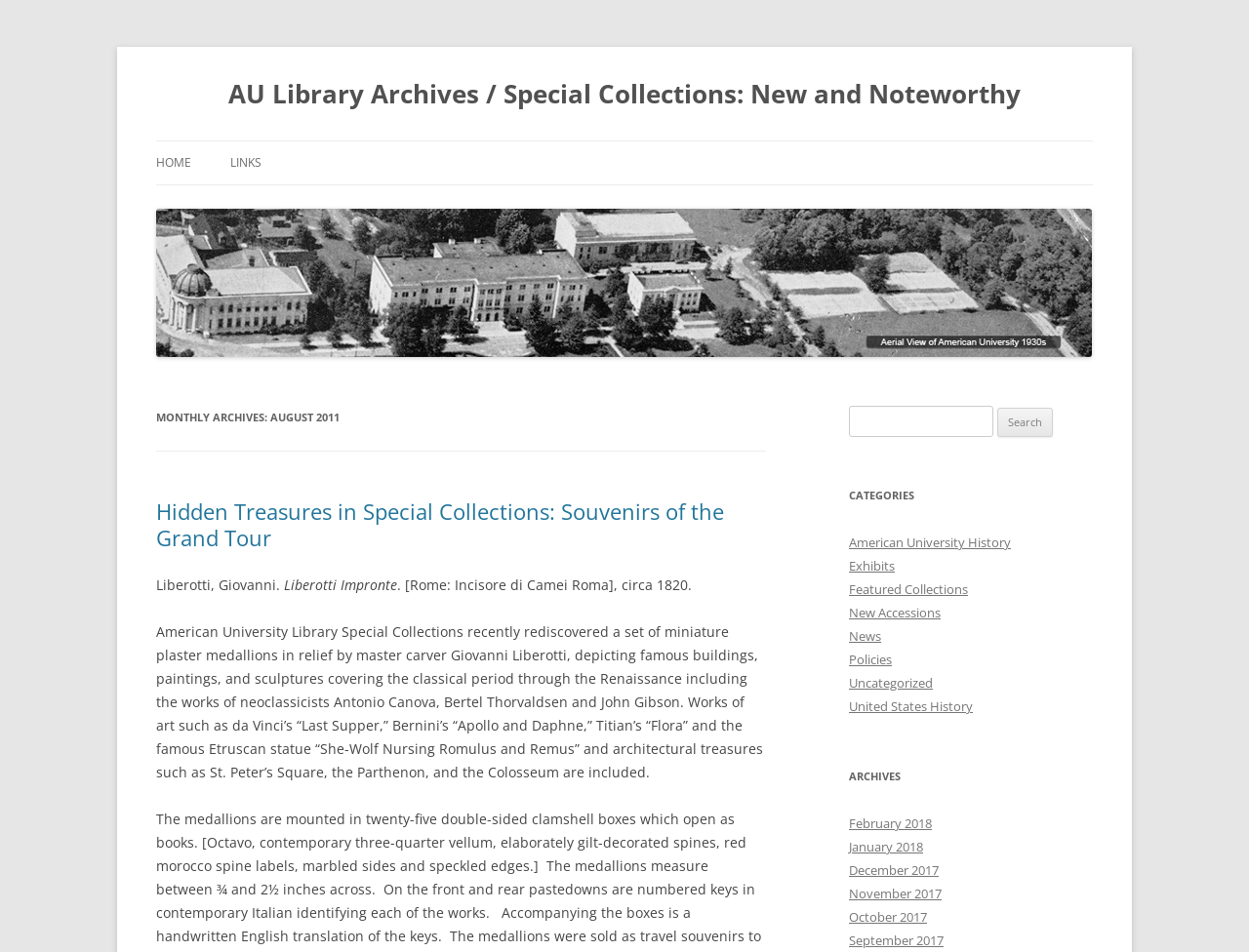Can you find the bounding box coordinates for the element that needs to be clicked to execute this instruction: "View Hidden Treasures in Special Collections: Souvenirs of the Grand Tour"? The coordinates should be given as four float numbers between 0 and 1, i.e., [left, top, right, bottom].

[0.125, 0.522, 0.58, 0.58]